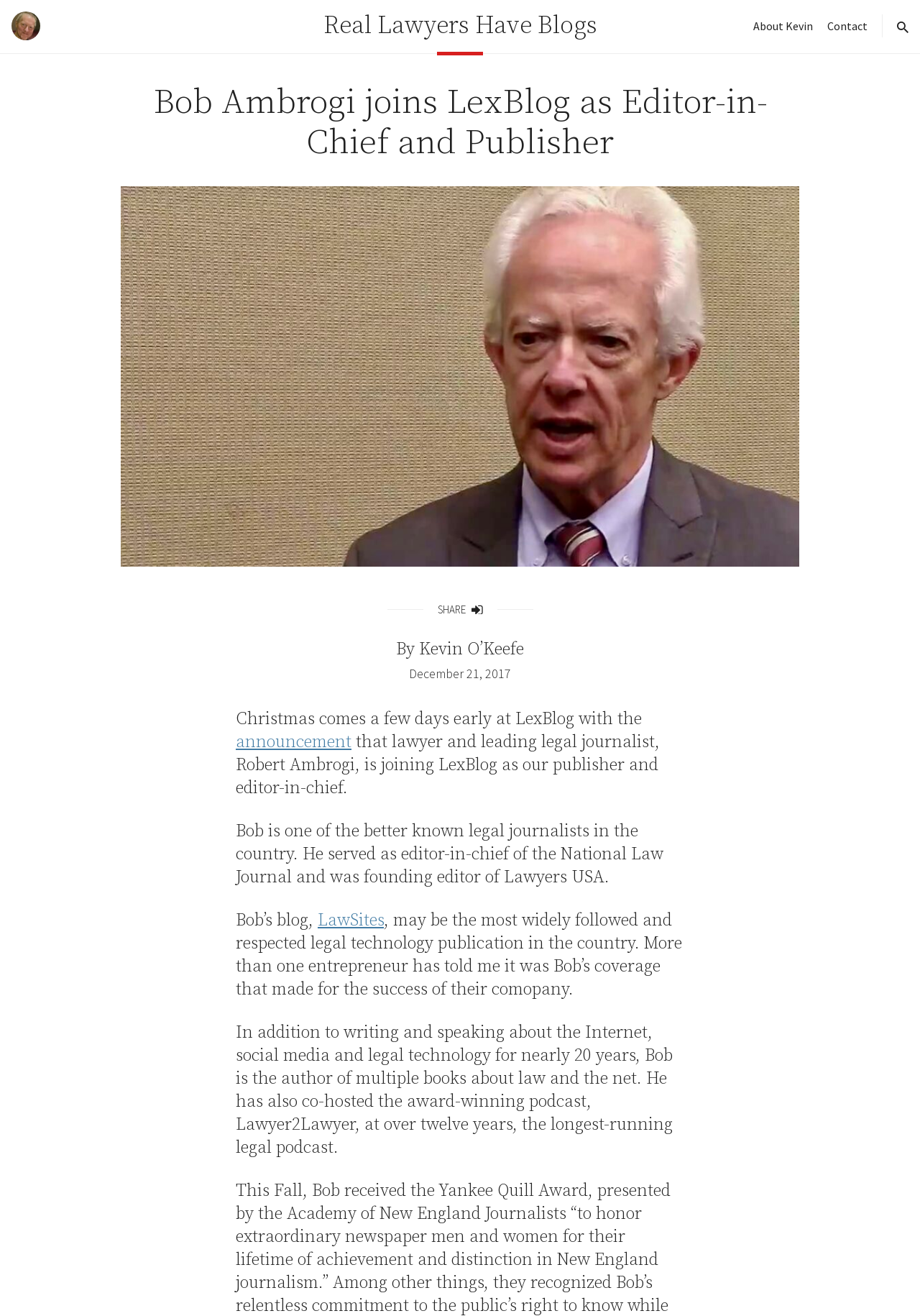Bounding box coordinates must be specified in the format (top-left x, top-left y, bottom-right x, bottom-right y). All values should be floating point numbers between 0 and 1. What are the bounding box coordinates of the UI element described as: Real Lawyers Have Blogs

[0.351, 0.008, 0.649, 0.031]